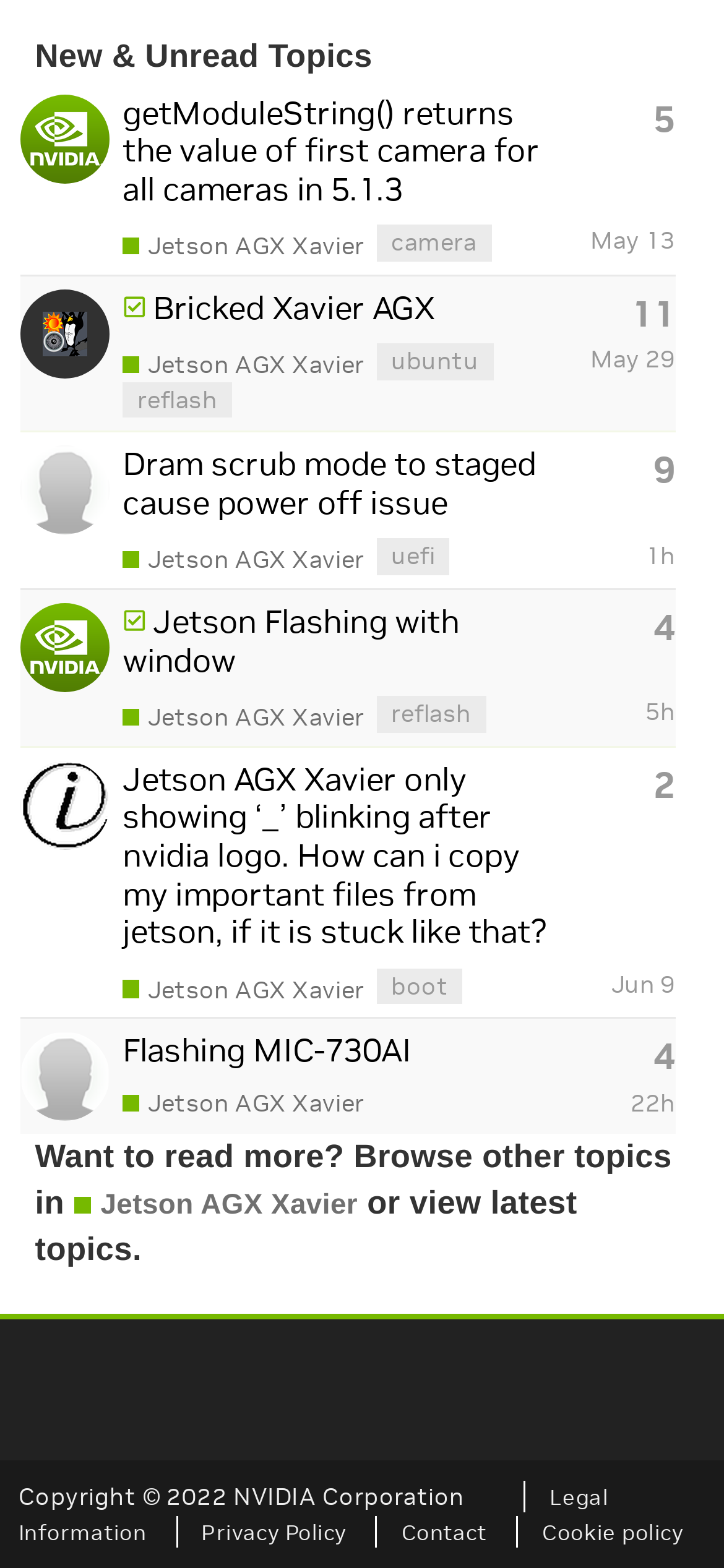Specify the bounding box coordinates of the region I need to click to perform the following instruction: "View saaisanthosh.r's profile". The coordinates must be four float numbers in the range of 0 to 1, i.e., [left, top, right, bottom].

[0.028, 0.3, 0.151, 0.322]